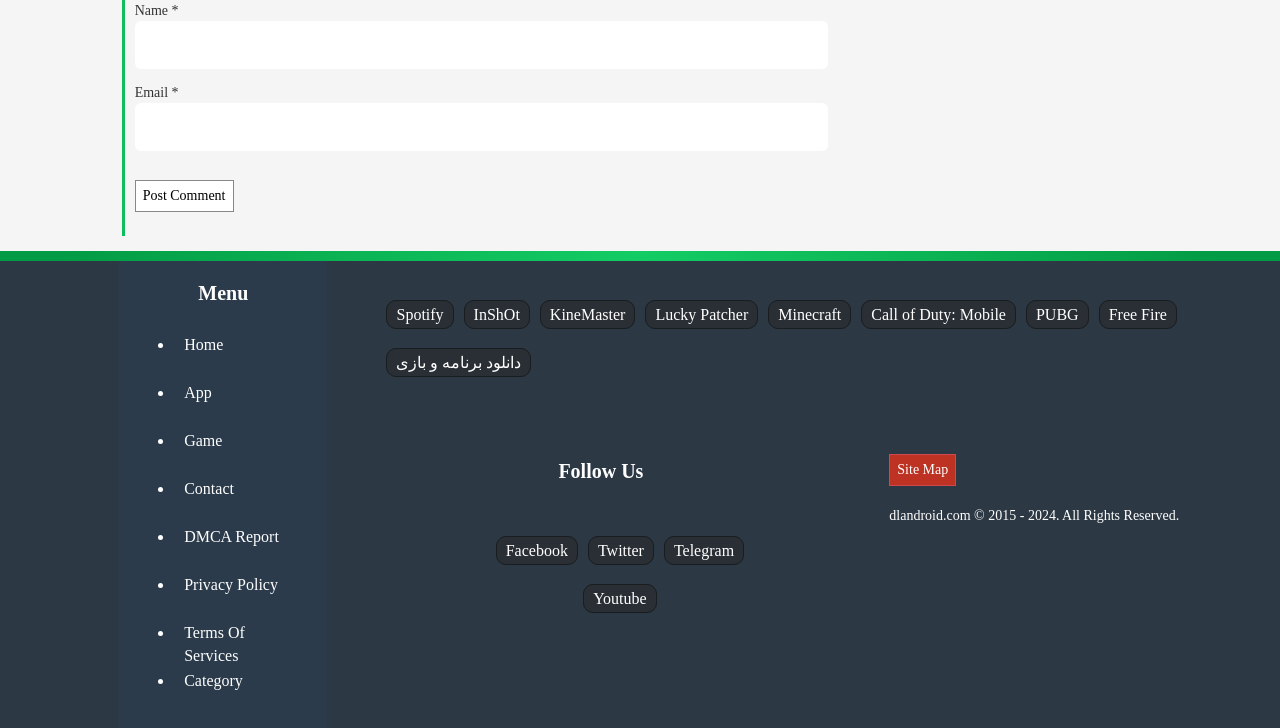What is the function of the 'Site Map' button?
Analyze the image and deliver a detailed answer to the question.

The 'Site Map' button is located at the bottom of the page, and its presence suggests that it is used to navigate the site map, which is a page that displays the overall structure of the website.